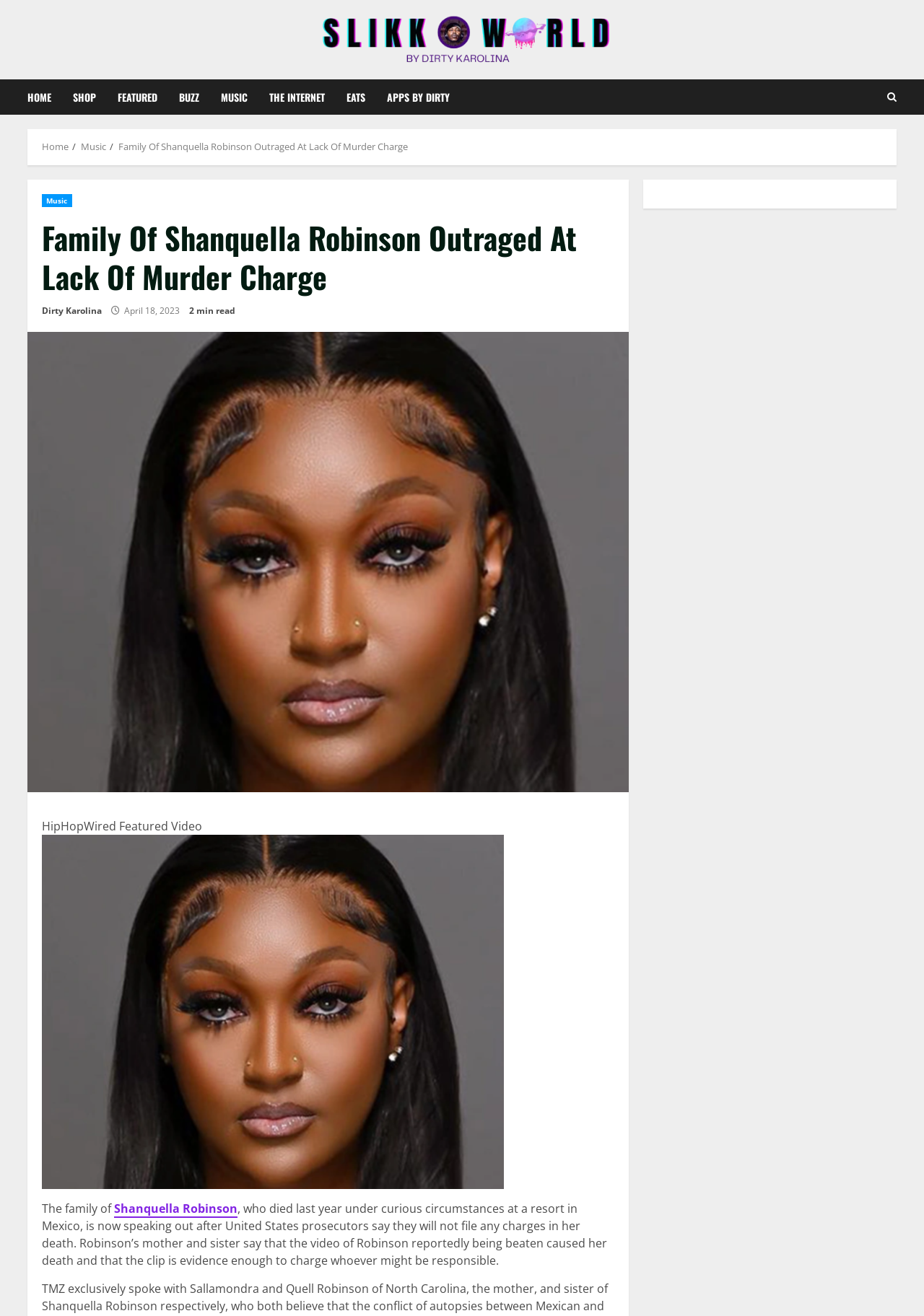Find the bounding box coordinates of the clickable element required to execute the following instruction: "Click on the HOME link". Provide the coordinates as four float numbers between 0 and 1, i.e., [left, top, right, bottom].

[0.03, 0.06, 0.067, 0.087]